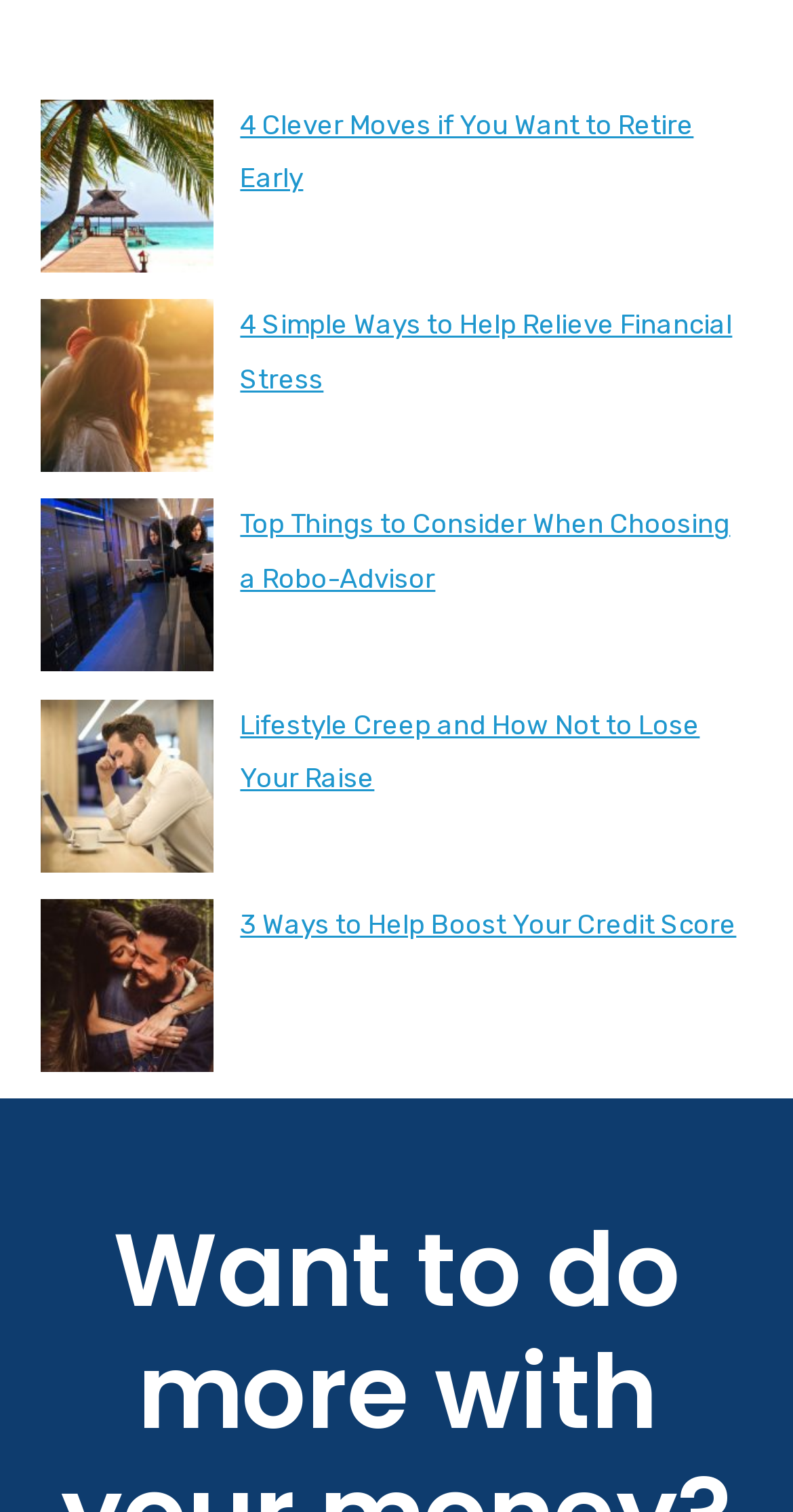What is the position of the second article?
Please answer the question with a detailed response using the information from the screenshot.

The second article is positioned below the first article, as indicated by the y1 and y2 coordinates of the bounding box. The y1 coordinate of the second article (0.198) is greater than the y1 coordinate of the first article (0.066), indicating that it is positioned below.